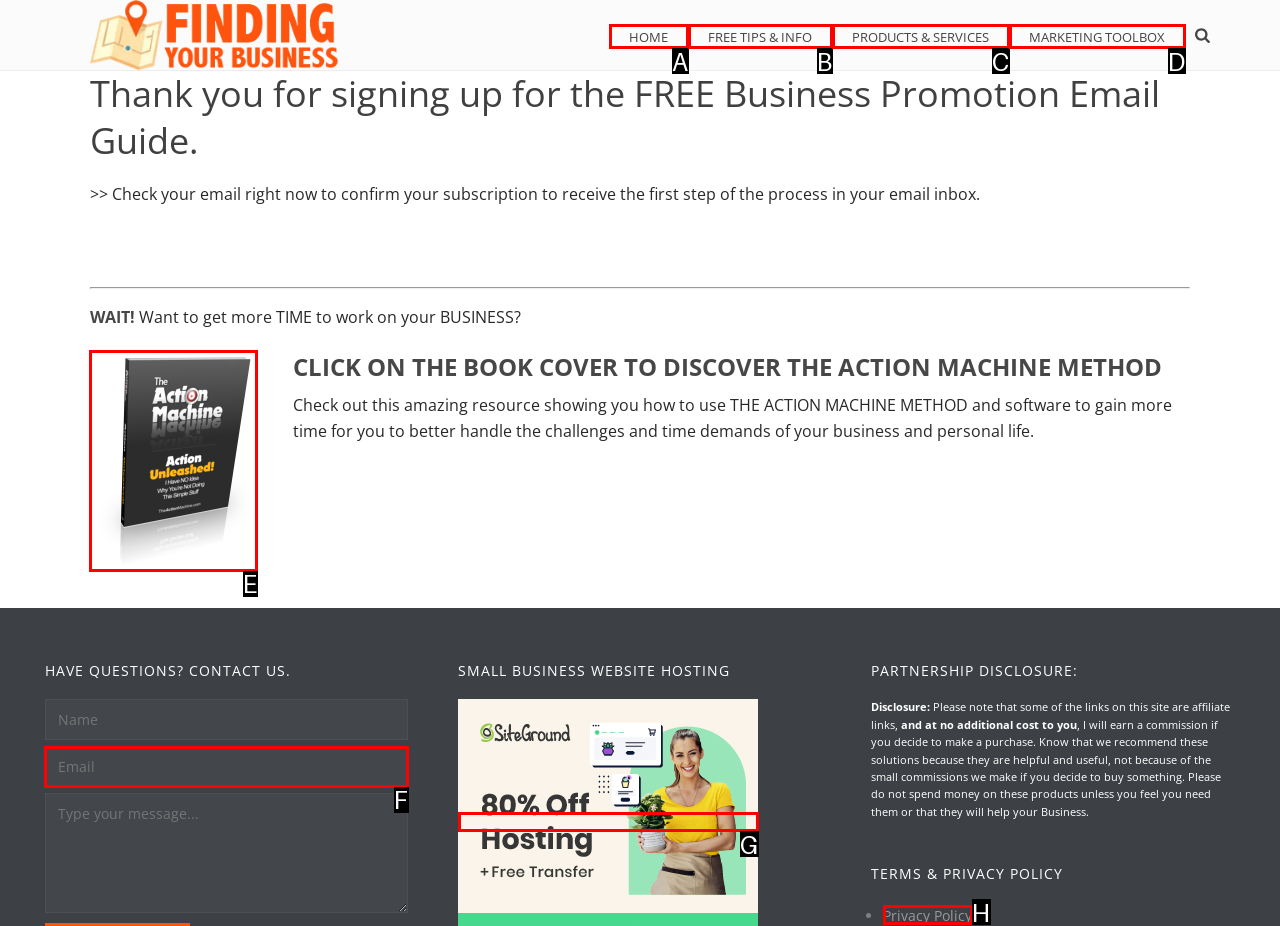Determine which HTML element to click on in order to complete the action: Click on the book cover.
Reply with the letter of the selected option.

E